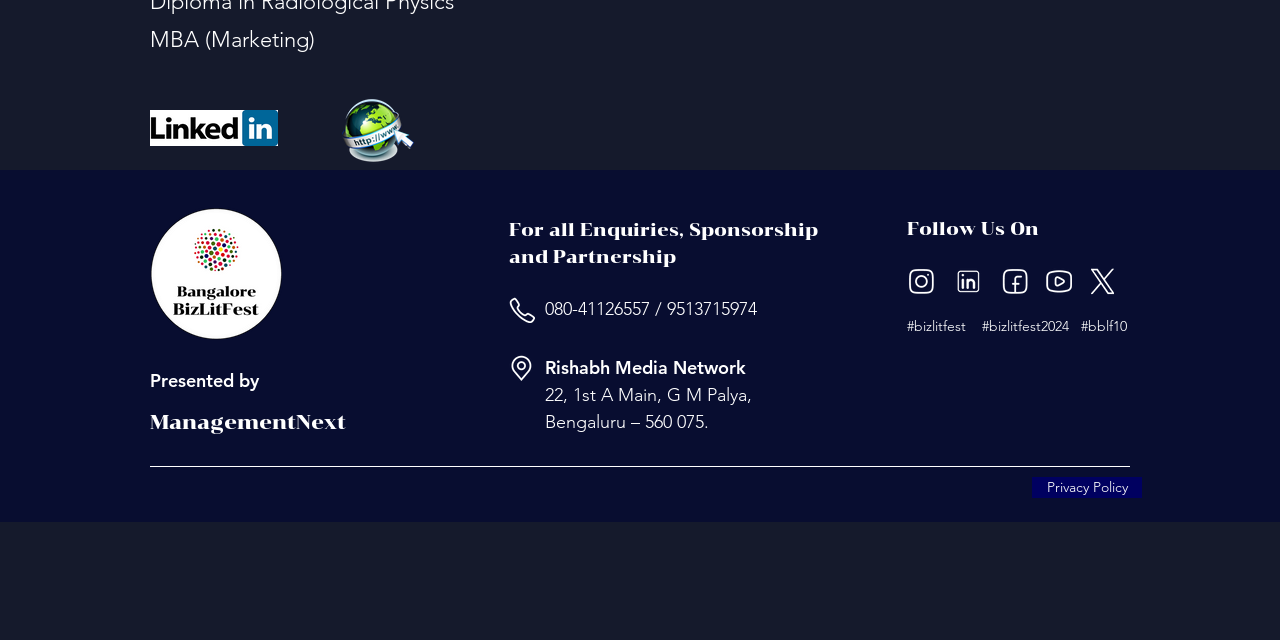Identify the bounding box coordinates for the UI element described by the following text: "Privacy Policy". Provide the coordinates as four float numbers between 0 and 1, in the format [left, top, right, bottom].

[0.806, 0.746, 0.892, 0.779]